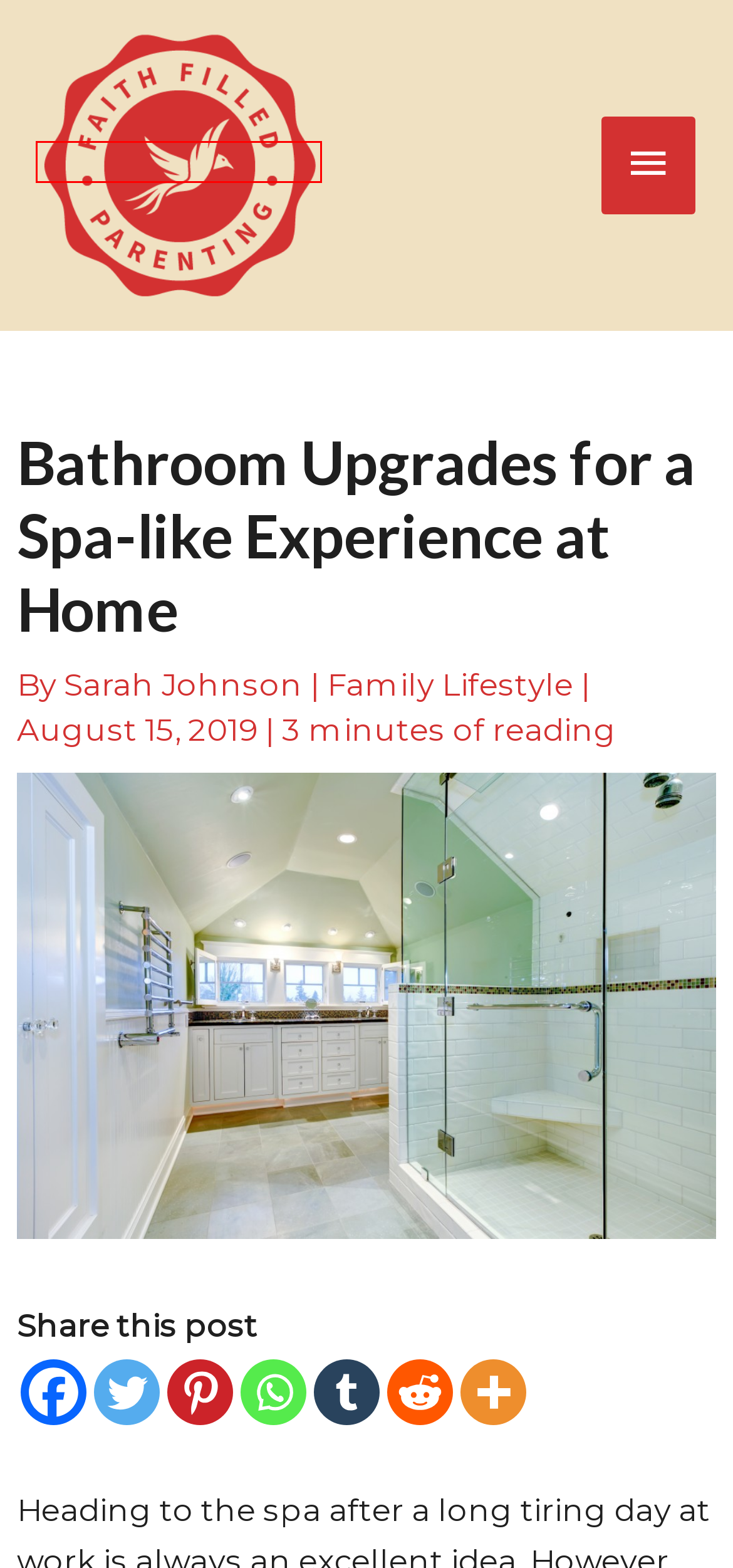You are looking at a screenshot of a webpage with a red bounding box around an element. Determine the best matching webpage description for the new webpage resulting from clicking the element in the red bounding box. Here are the descriptions:
A. February 2024 - Faith Filled Parenting
B. August 2023 - Faith Filled Parenting
C. Bathroom Remodeling: Effective Projects to Undertake | Faith Filled Parenting
D. Family Lifestyle Archives - Faith Filled Parenting
E. Why You Need a Celebration of Life Venue - Faith Filled Parenting
F. November 2021 - Faith Filled Parenting
G. Uplift Your Family's Wellbeing | Faith-Filled Parenting
H. Gardens & Pets Archives - Faith Filled Parenting

G